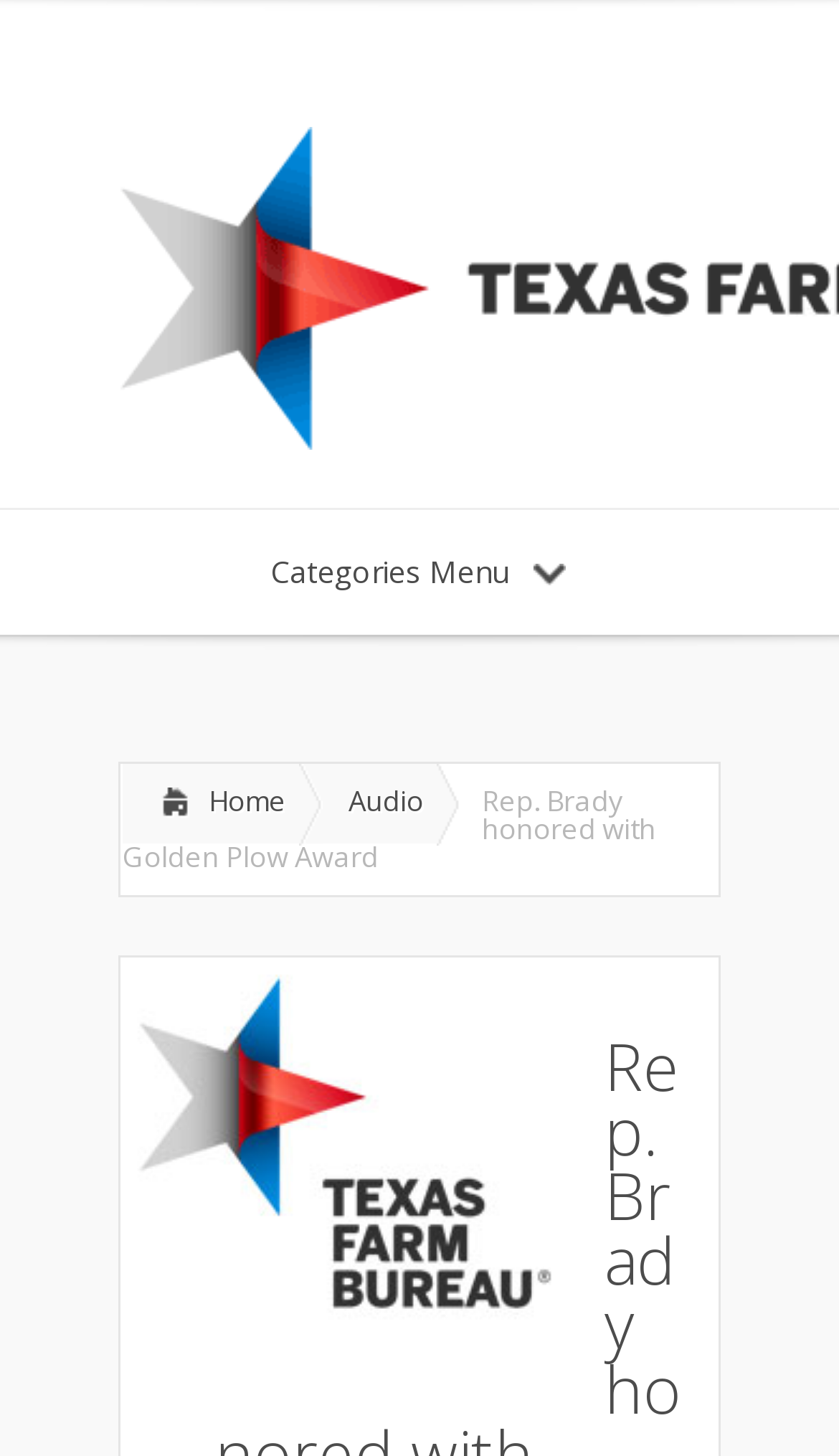Find the bounding box of the UI element described as: "Categories Menu". The bounding box coordinates should be given as four float values between 0 and 1, i.e., [left, top, right, bottom].

[0.322, 0.35, 0.678, 0.436]